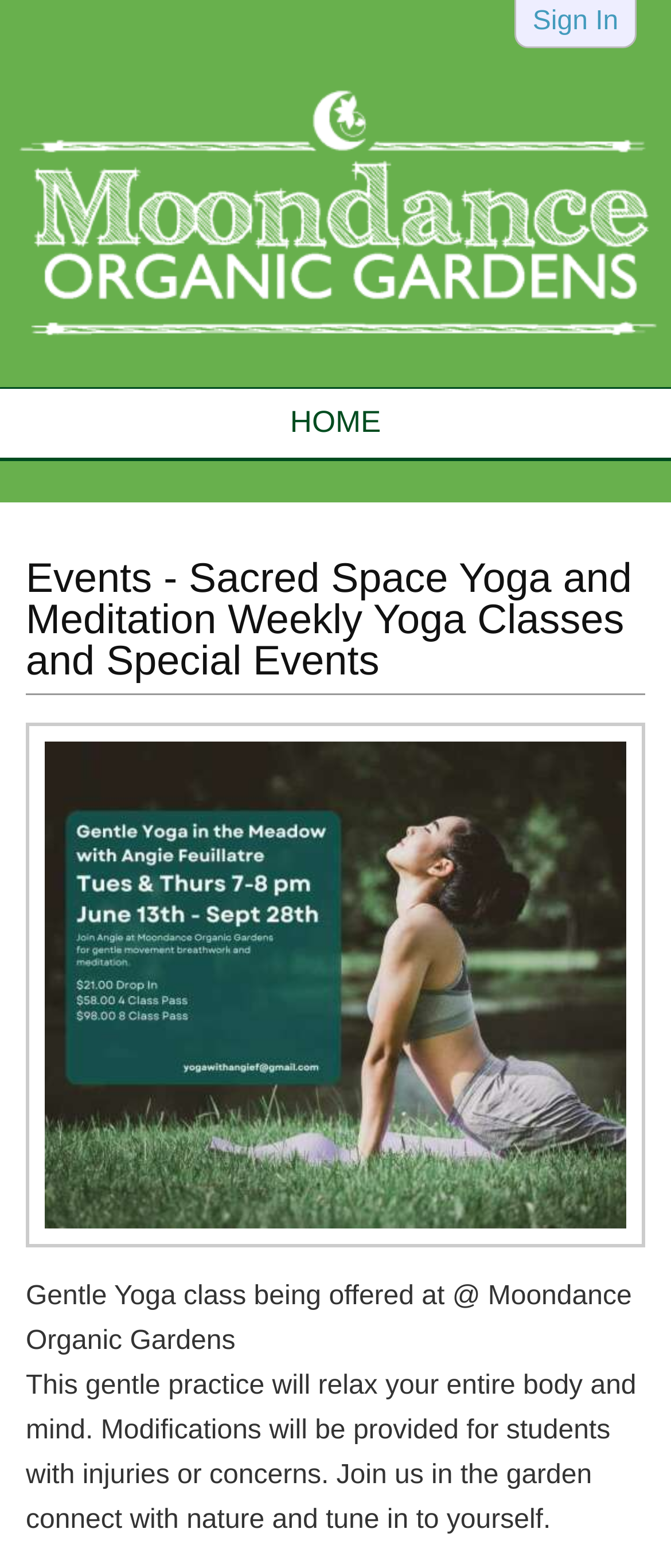Predict the bounding box of the UI element based on this description: "title="Moondance Organics"".

[0.0, 0.225, 1.0, 0.244]